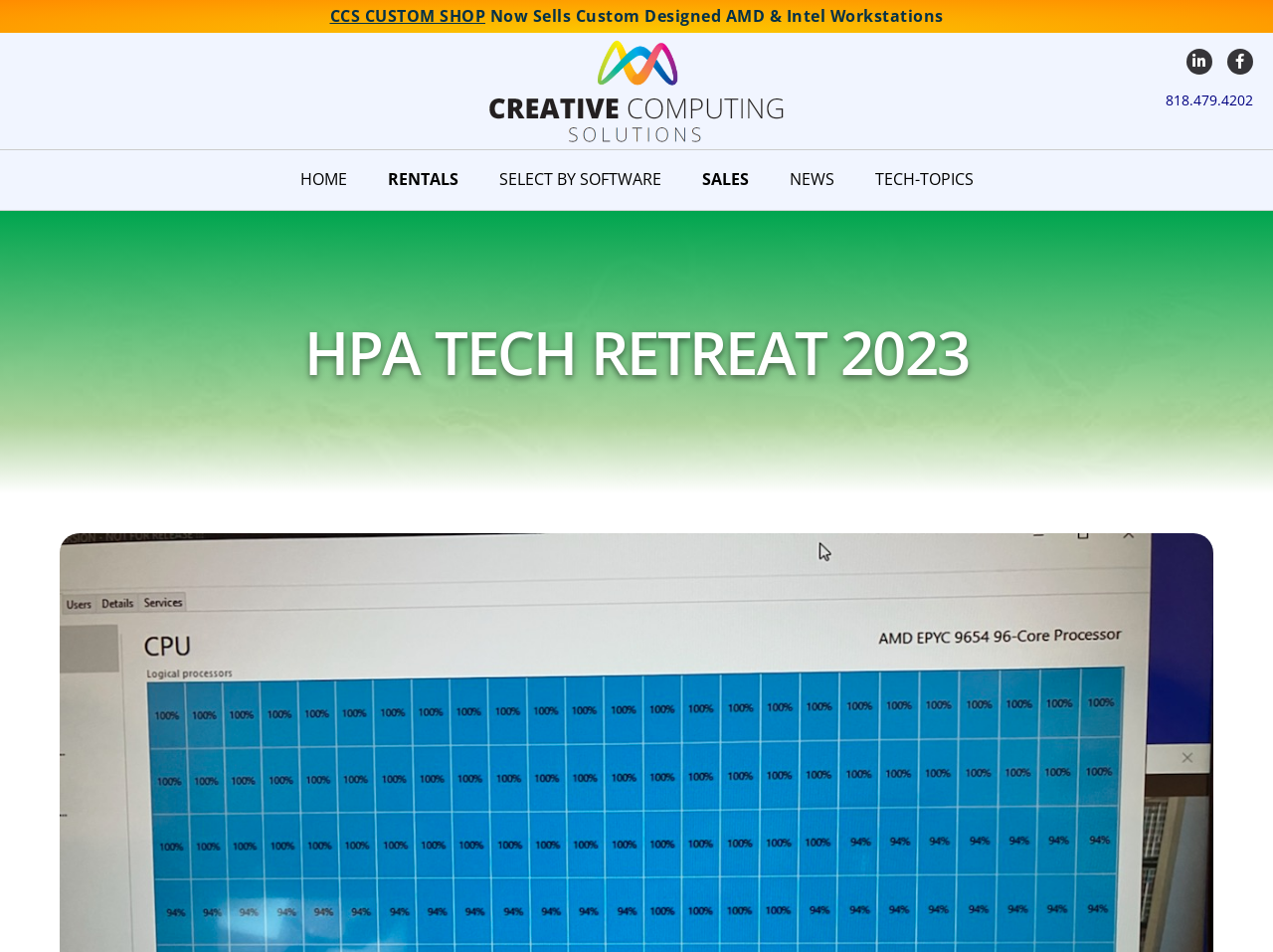Please predict the bounding box coordinates of the element's region where a click is necessary to complete the following instruction: "visit RENTALS". The coordinates should be represented by four float numbers between 0 and 1, i.e., [left, top, right, bottom].

[0.289, 0.169, 0.375, 0.21]